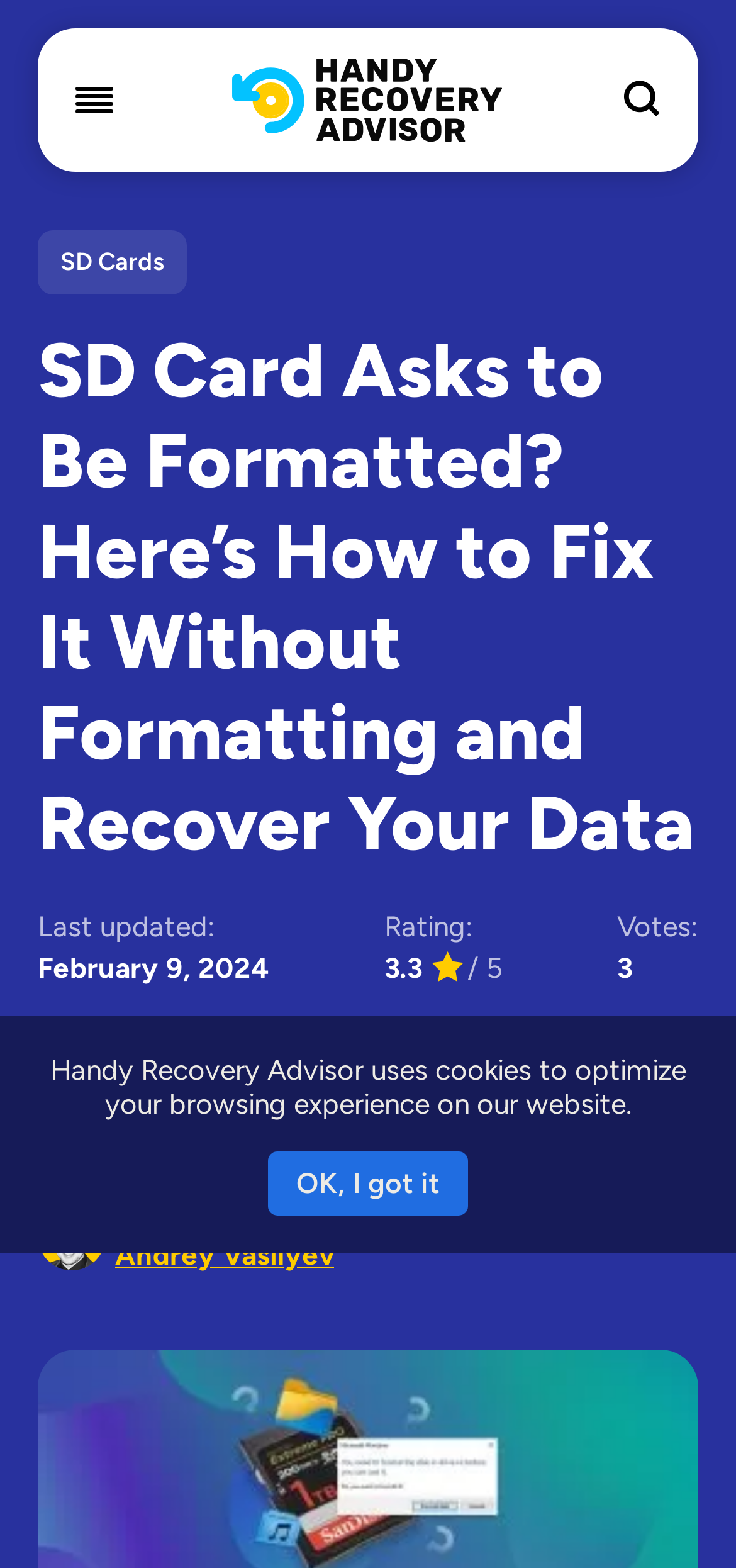Generate a thorough caption detailing the webpage content.

This webpage is about fixing and recovering data from an SD card without formatting. At the top, there is a link to "Handy Recovery Advisor" accompanied by an image, positioned near the center of the page. To the right of this link, there is a search button.

Below the search button, the main content of the page begins. The title of the article, "SD Card Asks to Be Formatted? Here’s How to Fix It Without Formatting and Recover Your Data", is prominently displayed. Underneath the title, there is a section with information about the article, including the last updated date, rating, and number of votes.

Further down, there is a statement about the article being written by humans, with a link to the "Editorial Guidelines". Below this, the author's name, "Alejandro Santos", is mentioned, along with the name of the approver, "Andrey Vasilyev".

At the bottom of the page, there is a notification about the website using cookies to optimize the browsing experience, with an "OK, I got it" button to acknowledge this message.